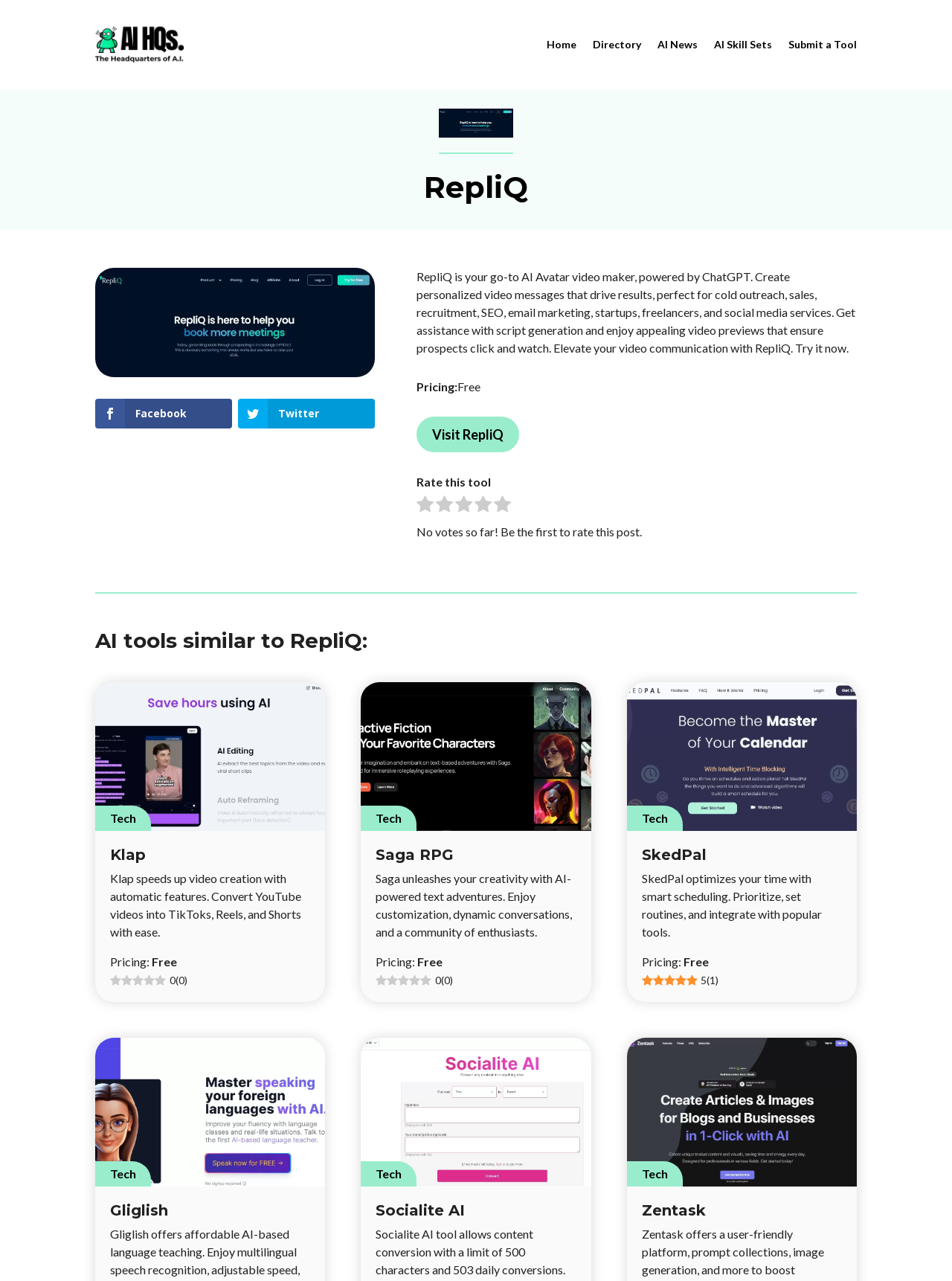Please provide a brief answer to the following inquiry using a single word or phrase:
What is the name of the AI Avatar video maker?

RepliQ